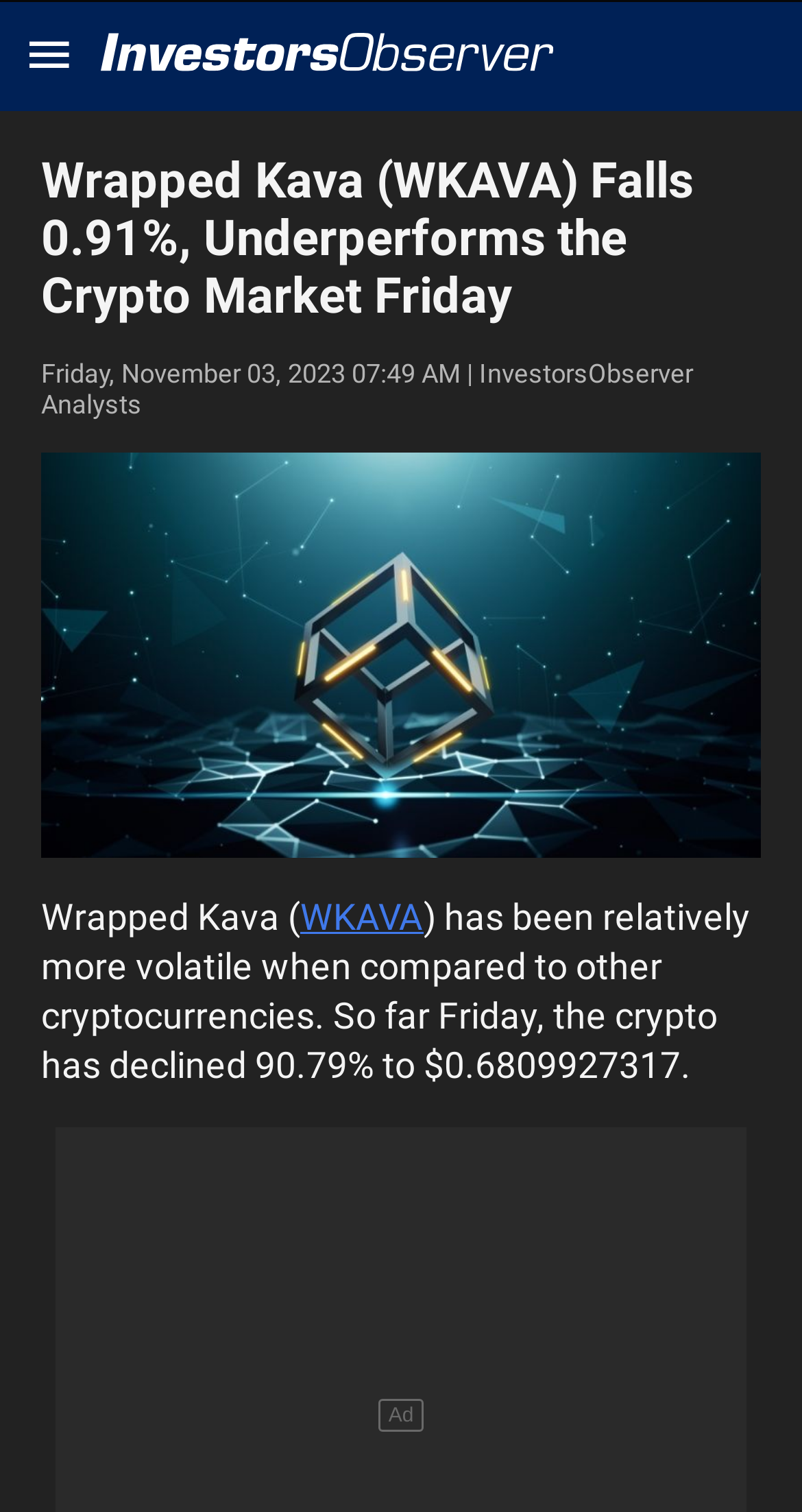Please find and provide the title of the webpage.

Wrapped Kava (WKAVA) Falls 0.91%, Underperforms the Crypto Market Friday